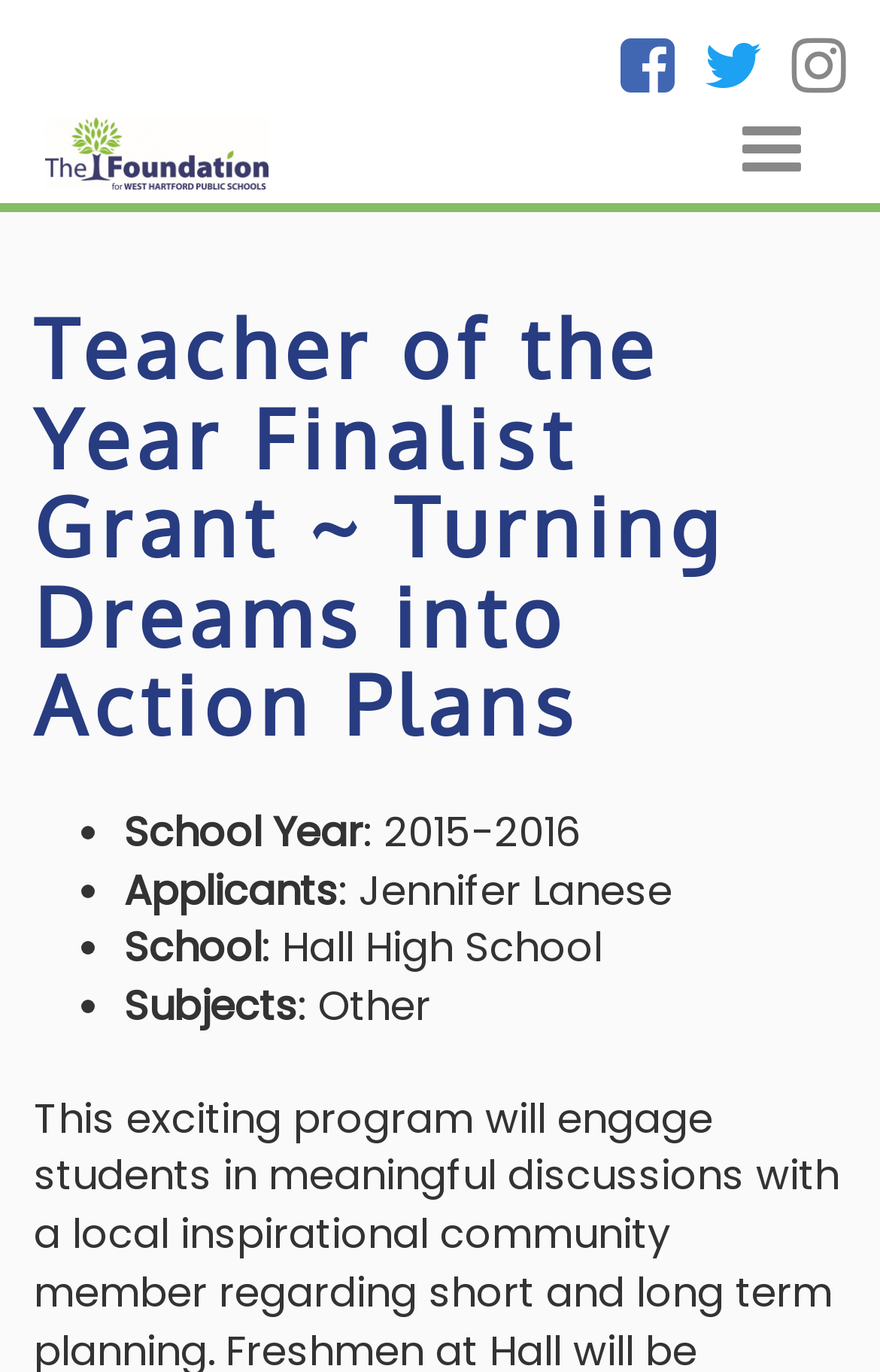What is the name of the school where the applicant teaches?
Provide an in-depth answer to the question, covering all aspects.

I found the answer by looking at the list of details about the grant, where it says 'School: Hall High School'.